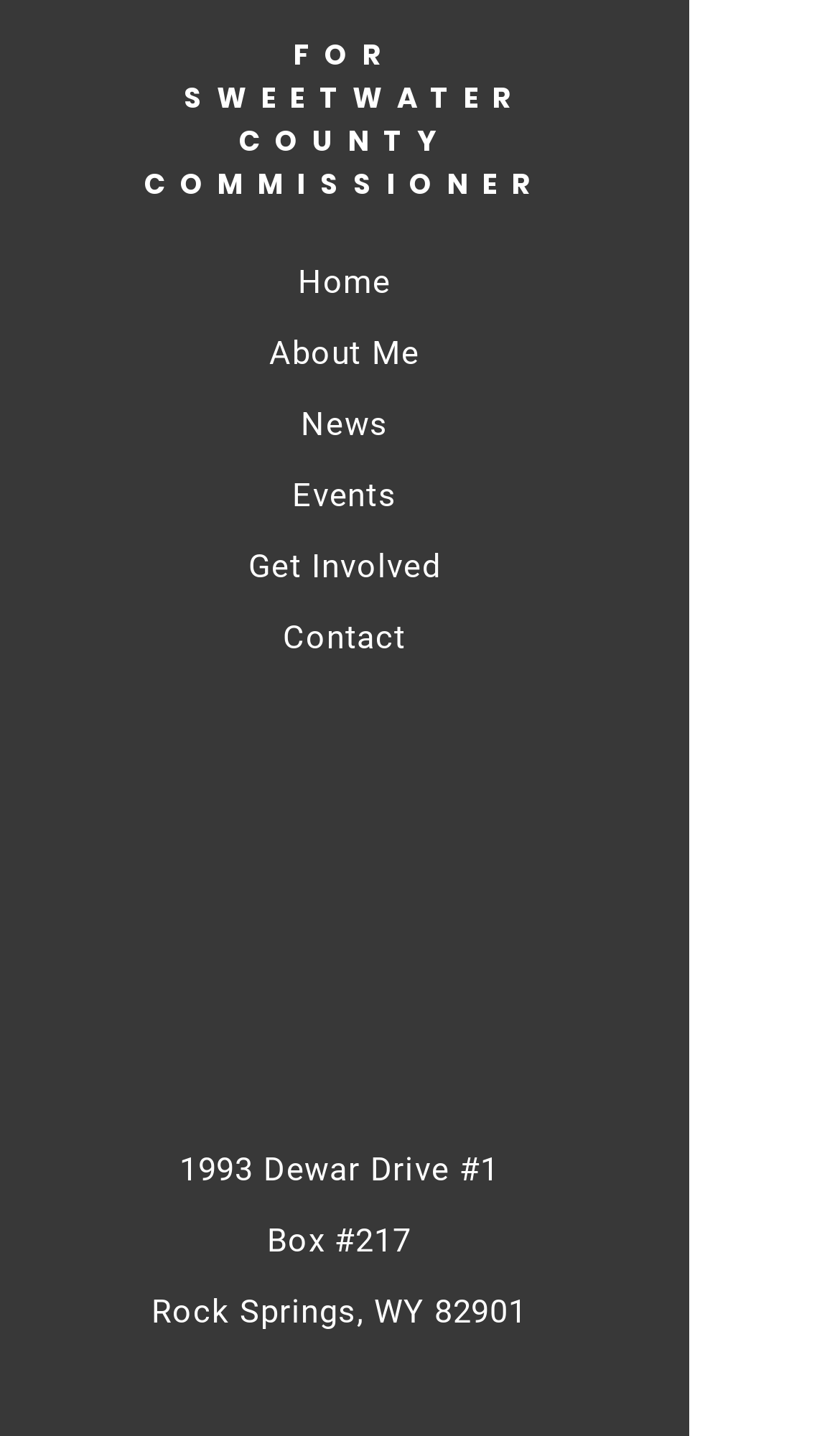Find the bounding box coordinates of the clickable area that will achieve the following instruction: "click Home".

[0.355, 0.182, 0.466, 0.209]